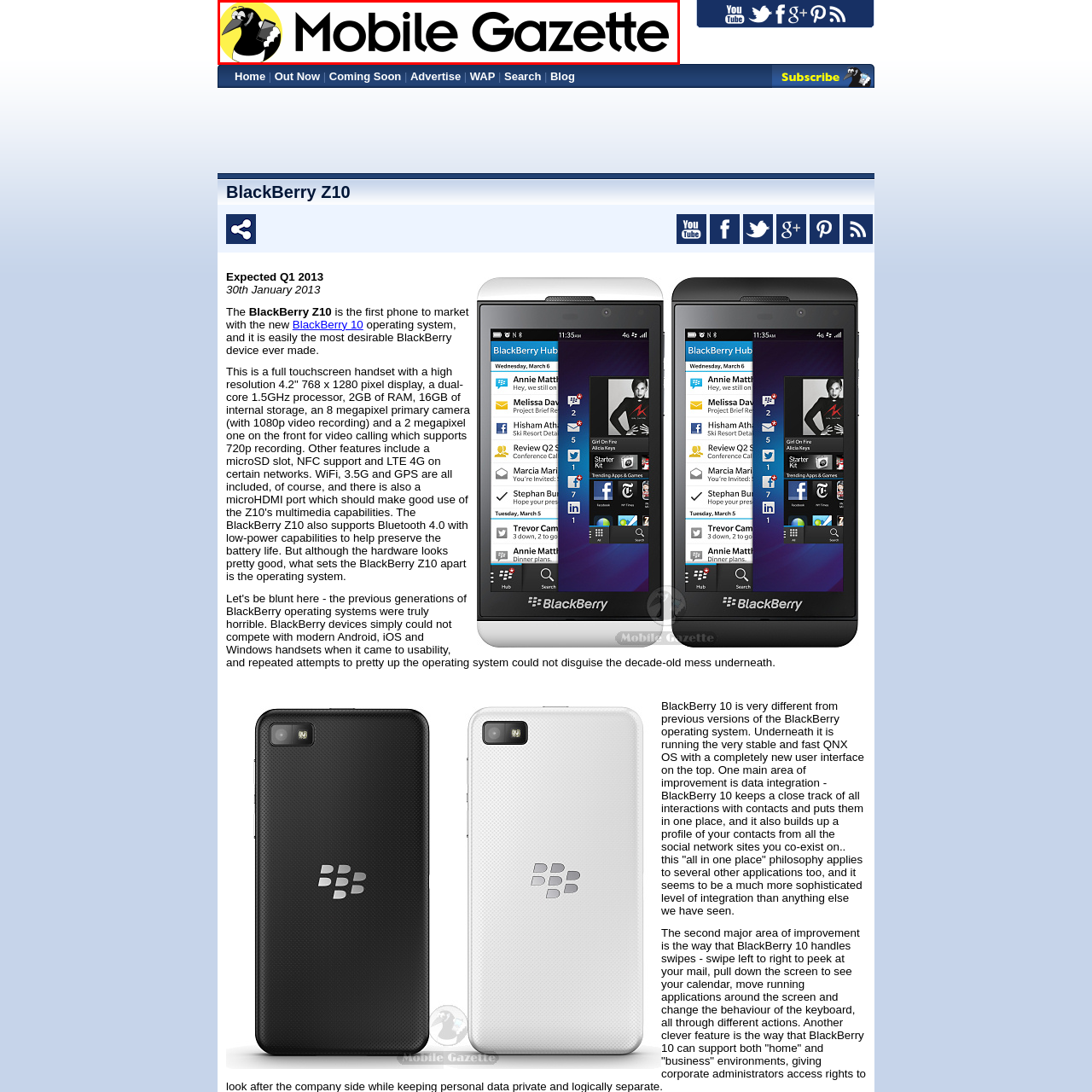Check the picture within the red bounding box and provide a brief answer using one word or phrase: What is the bird holding in the logo?

Smartphone